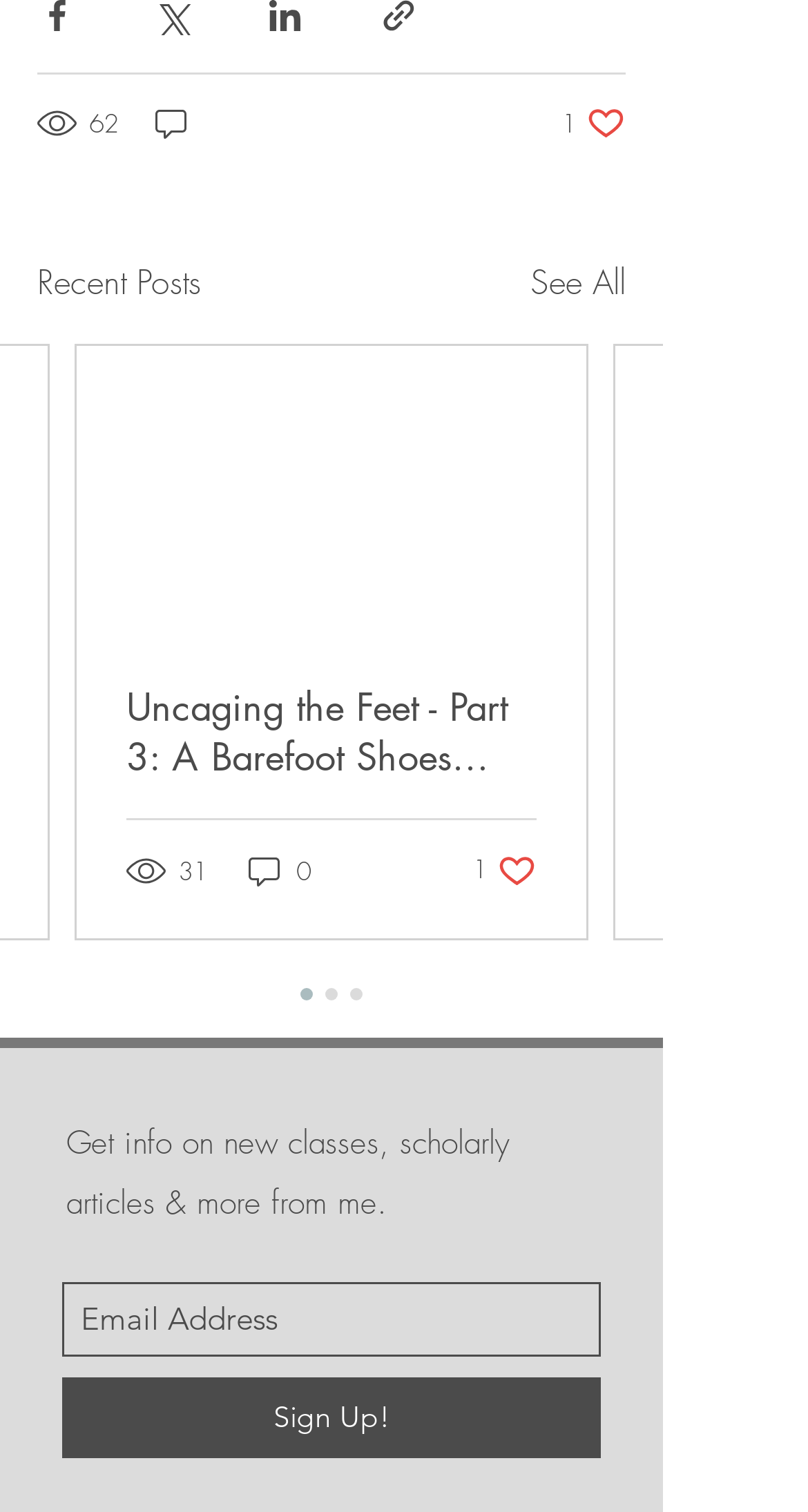Is the 'Sign Up!' button located above the 'Recent Posts' heading? Analyze the screenshot and reply with just one word or a short phrase.

No